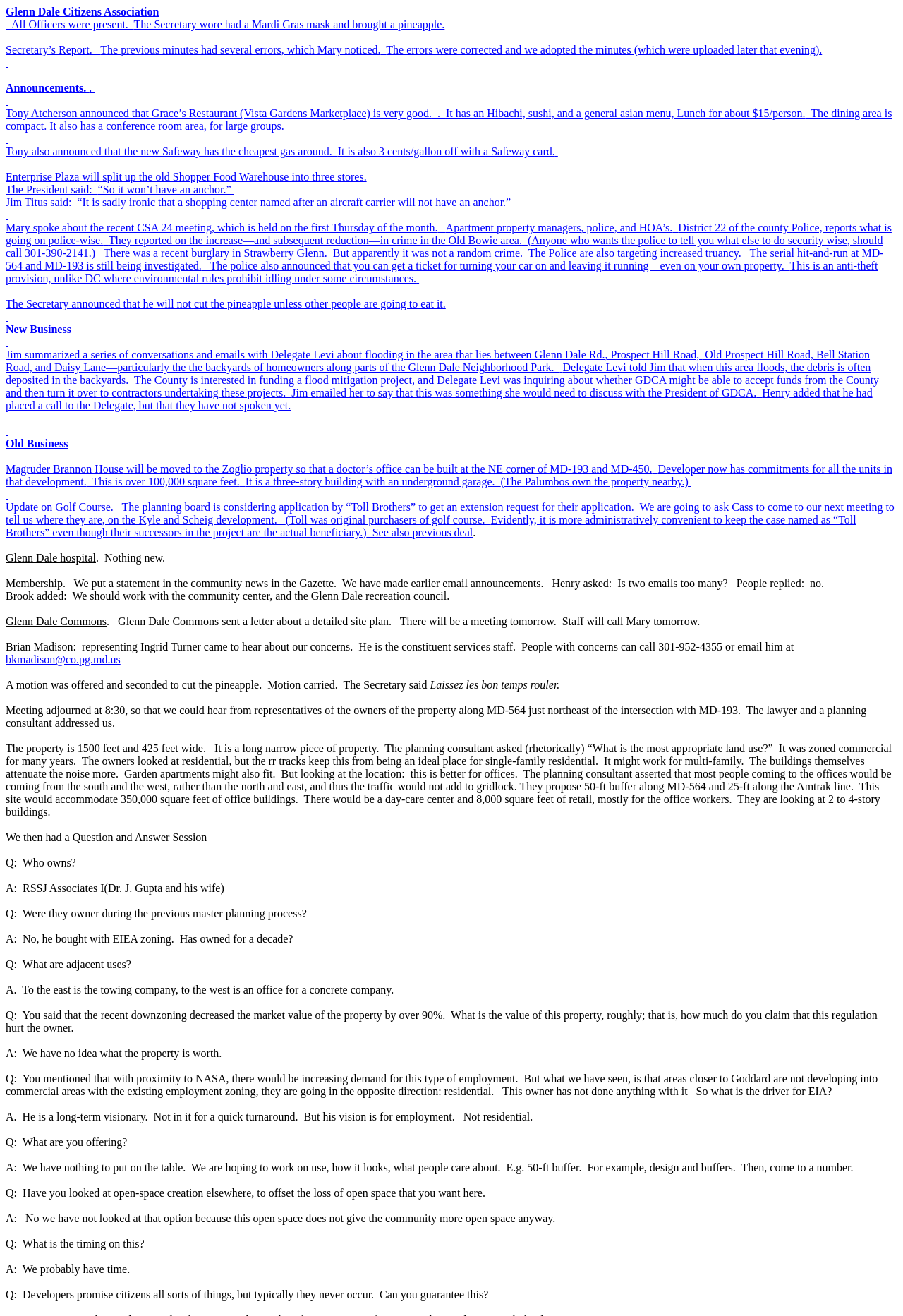Generate a thorough description of the webpage.

The webpage is about the Glenn Dale Citizens' Association, and it appears to be a minutes or report page from a meeting. At the top, there is a link to the association's name, followed by a brief description of the meeting, including the presence of all officers and the Secretary's report.

Below the introduction, there are several sections, each with its own heading. The first section is about announcements, where Tony Atcherson shares information about a new restaurant, Grace's Restaurant, and its features. He also mentions that the new Safeway has the cheapest gas around and provides a discount with a Safeway card. Additionally, there is information about Enterprise Plaza and its plans to split up the old Shopper Food Warehouse into three stores.

The next section discusses the recent CSA 24 meeting, which is held on the first Thursday of every month. It includes reports from apartment property managers, police, and HOA's, as well as information about a recent burglary in Strawberry Glenn and the police's efforts to target truancy.

Following this, there is a section about new business, where Jim summarizes conversations and emails with Delegate Levi about flooding in the area between Glenn Dale Rd., Prospect Hill Road, and other surrounding roads. The County is interested in funding a flood mitigation project, and Delegate Levi inquires about whether GDCA might be able to accept funds from the County and then turn it over to contractors undertaking these projects.

The webpage also includes sections about old business, including updates on the Magruder Brannon House, which will be moved to the Zoglio property, and a doctor's office will be built at the NE corner of MD-193 and MD-450. There is also information about the planning board's consideration of an application by "Toll Brothers" to get an extension request for their application.

Other sections on the webpage discuss the Glenn Dale hospital, membership, and Glenn Dale Commons, including a detailed site plan and an upcoming meeting. Overall, the webpage appears to be a comprehensive report of the Glenn Dale Citizens' Association's meeting, covering various topics and updates related to the community.